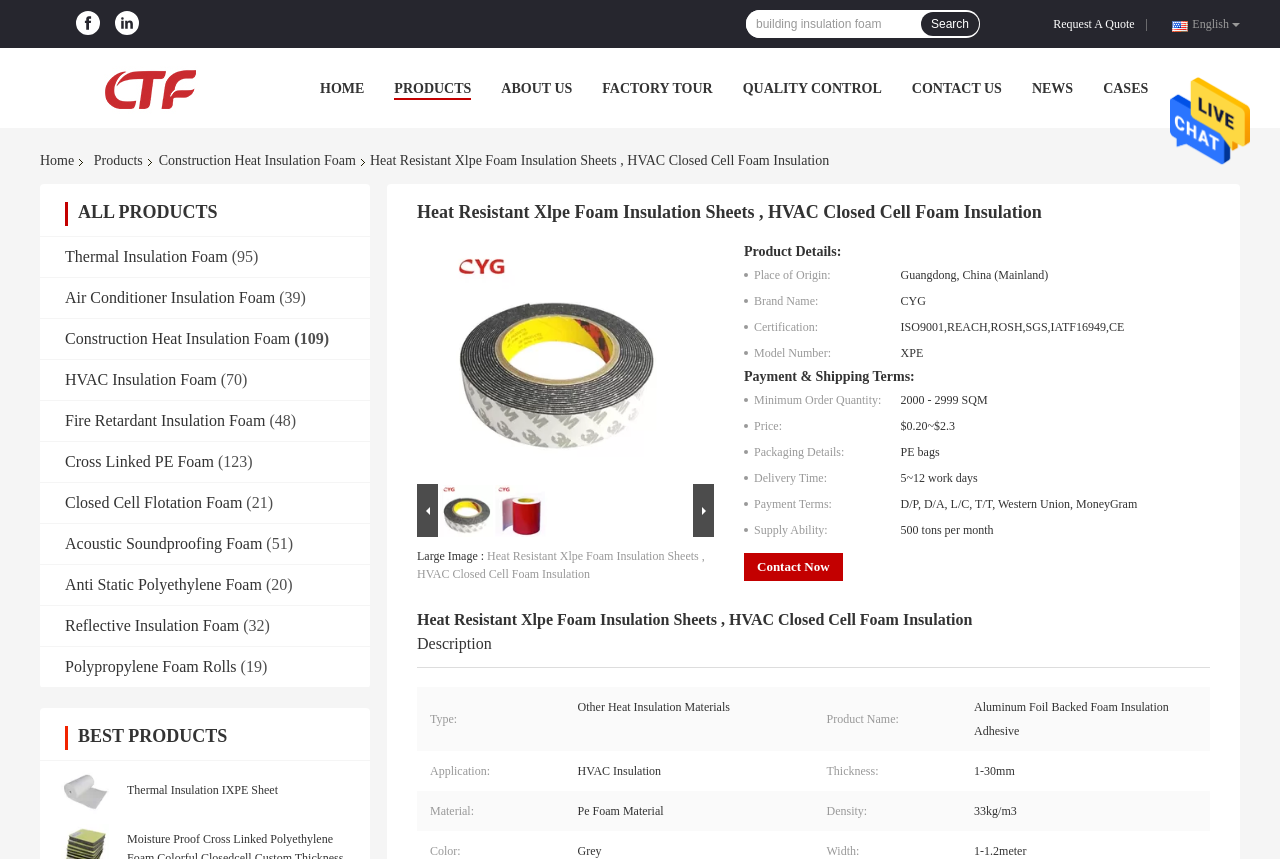Determine the bounding box coordinates of the region to click in order to accomplish the following instruction: "Learn more about Thermal Insulation Foam". Provide the coordinates as four float numbers between 0 and 1, specifically [left, top, right, bottom].

[0.051, 0.287, 0.178, 0.311]